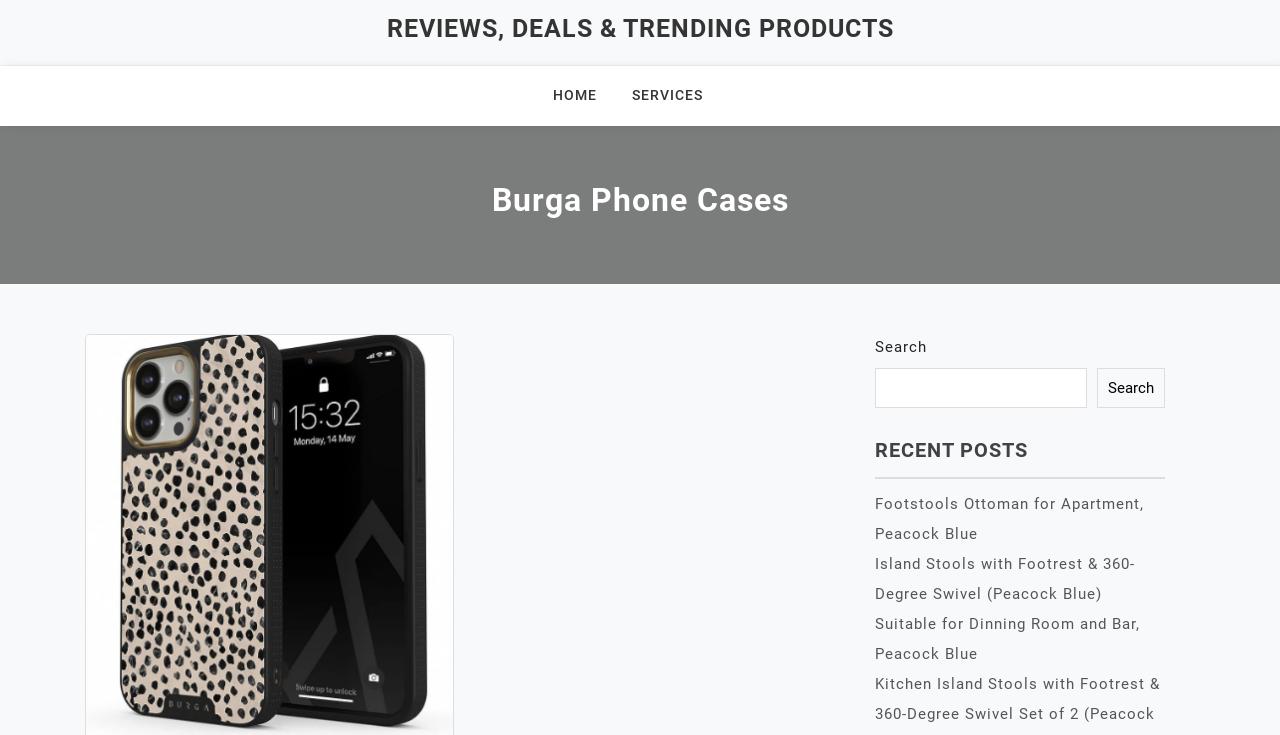Show the bounding box coordinates for the HTML element as described: "Reviews, Deals & Trending Products".

[0.302, 0.019, 0.698, 0.059]